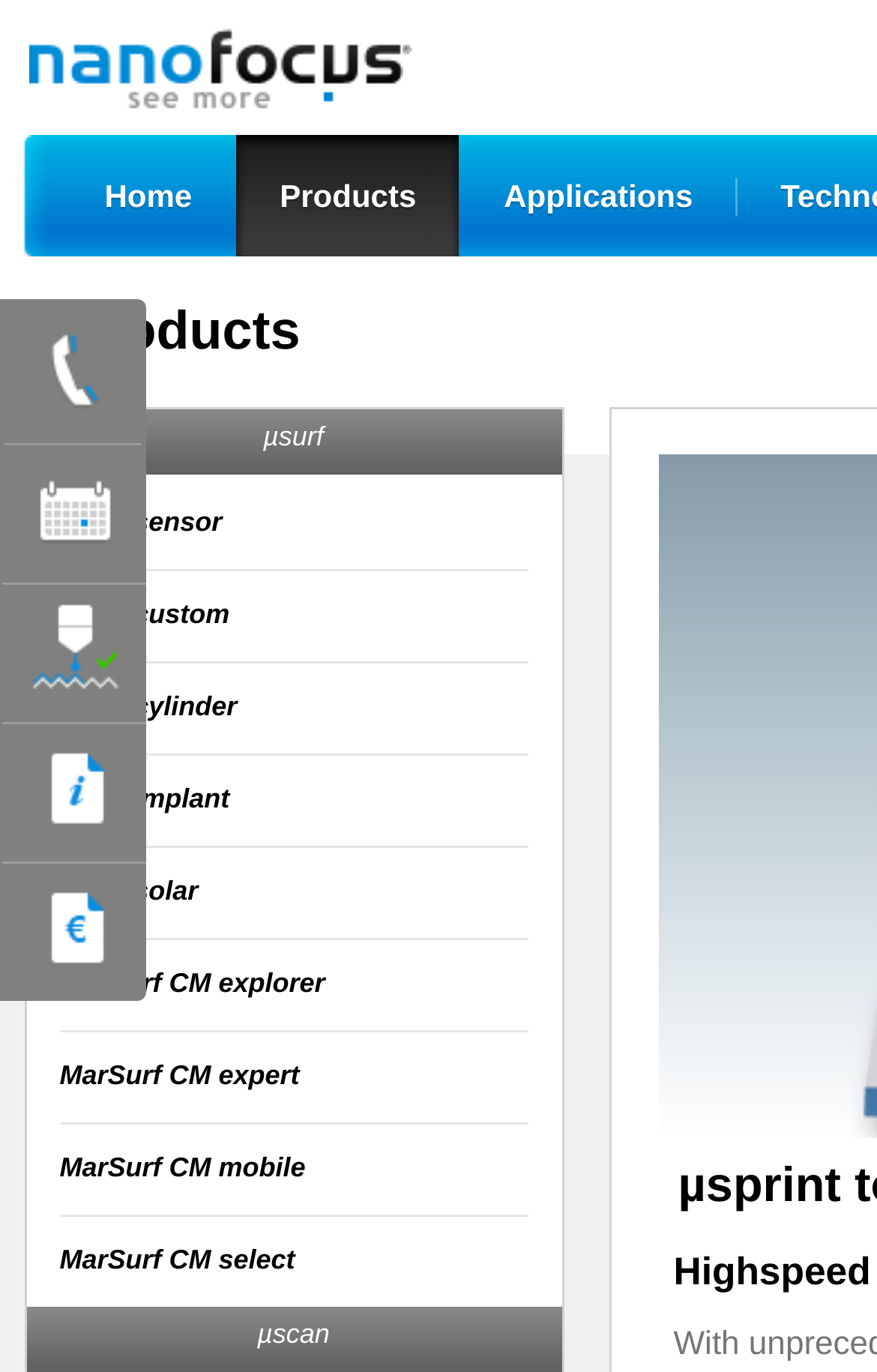Specify the bounding box coordinates of the element's area that should be clicked to execute the given instruction: "explore MarSurf CM explorer". The coordinates should be four float numbers between 0 and 1, i.e., [left, top, right, bottom].

[0.068, 0.684, 0.601, 0.752]